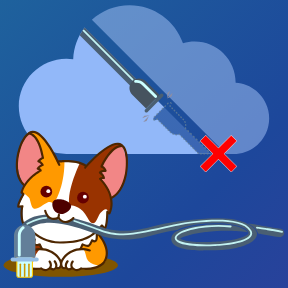What is the corgi holding in its mouth?
Refer to the image and provide a thorough answer to the question.

The question asks about the object held by the corgi in its mouth. According to the caption, 'the corgi, with its distinctive tan and white markings, holds a cable in its mouth, reinforcing the humor of the situation.' Hence, the answer is a cable.